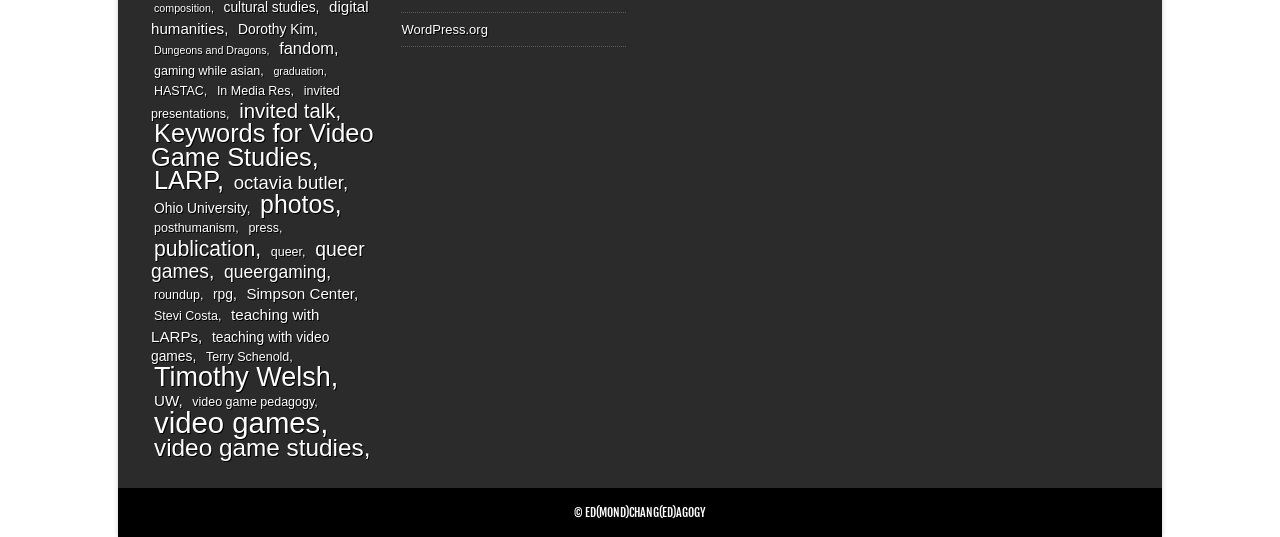Identify the bounding box coordinates for the UI element that matches this description: "LARP".

[0.118, 0.304, 0.177, 0.368]